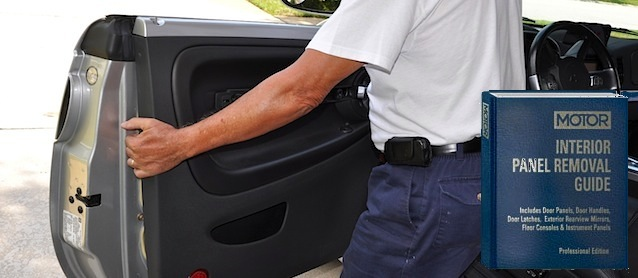What is the purpose of the guide?
Refer to the image and respond with a one-word or short-phrase answer.

To assist auto upholstery specialists